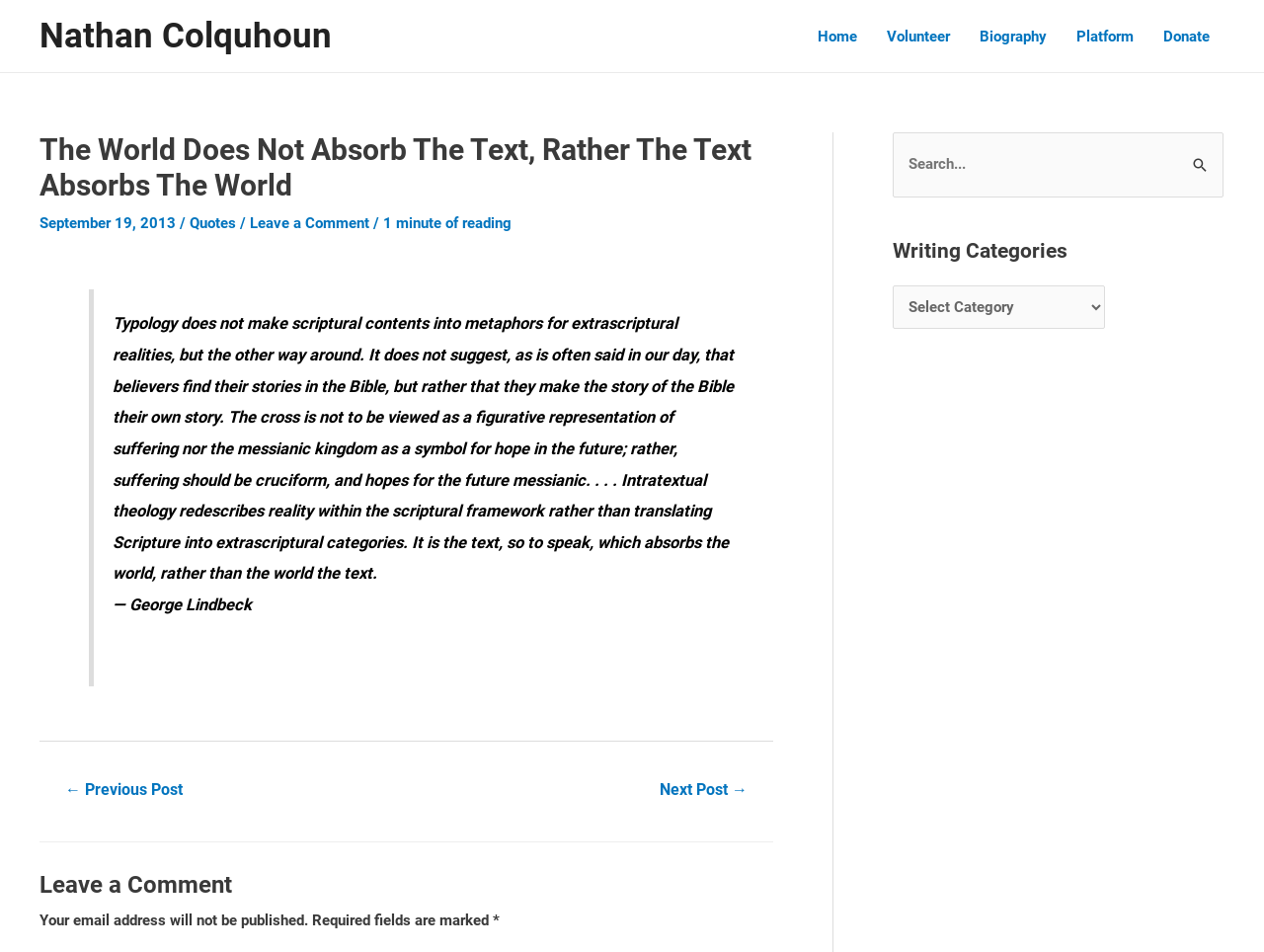Extract the main heading from the webpage content.

The World Does Not Absorb The Text, Rather The Text Absorbs The World